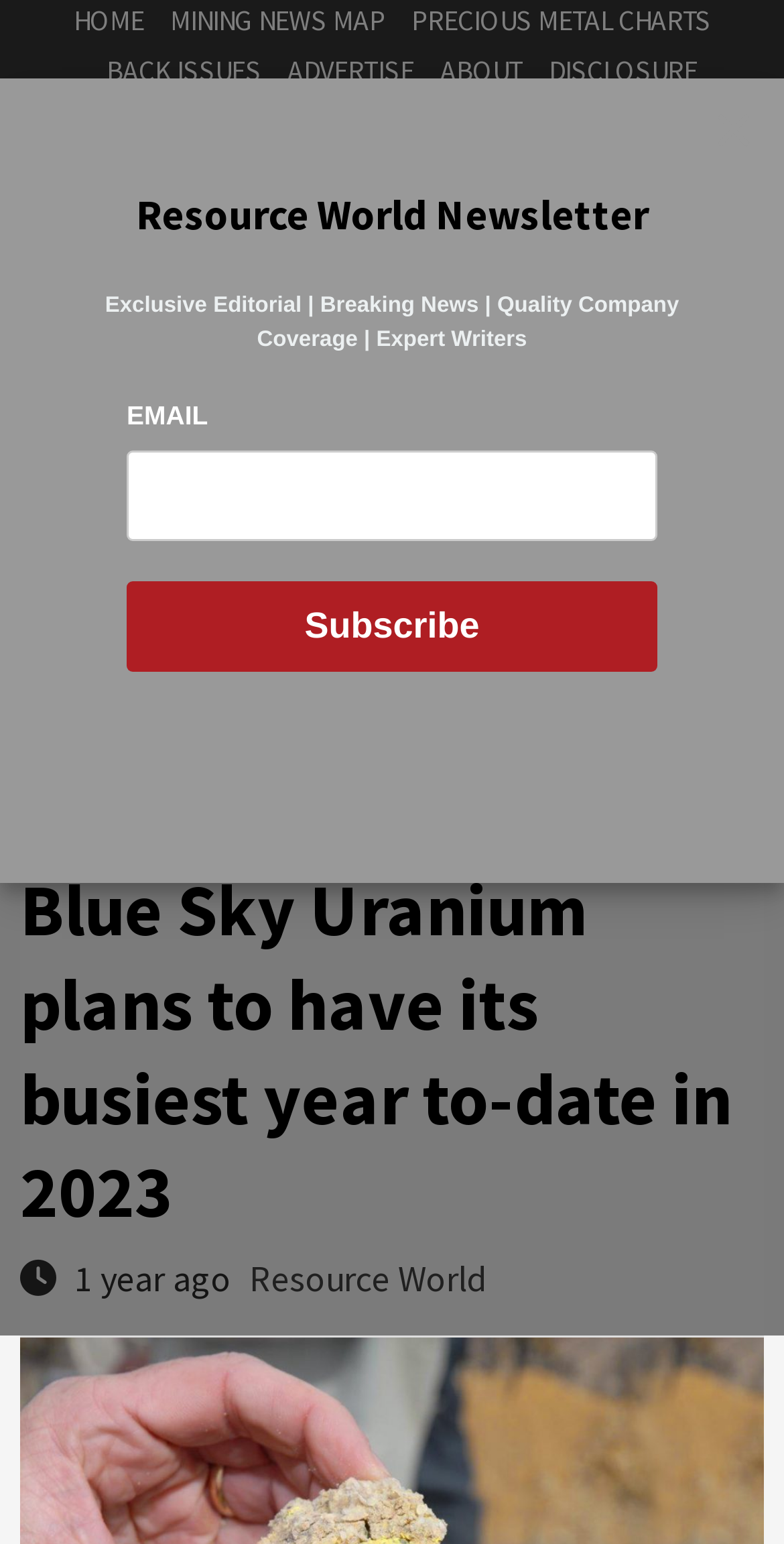Locate the bounding box of the UI element based on this description: "alt="Resource World Magazine"". Provide four float numbers between 0 and 1 as [left, top, right, bottom].

[0.026, 0.142, 0.949, 0.211]